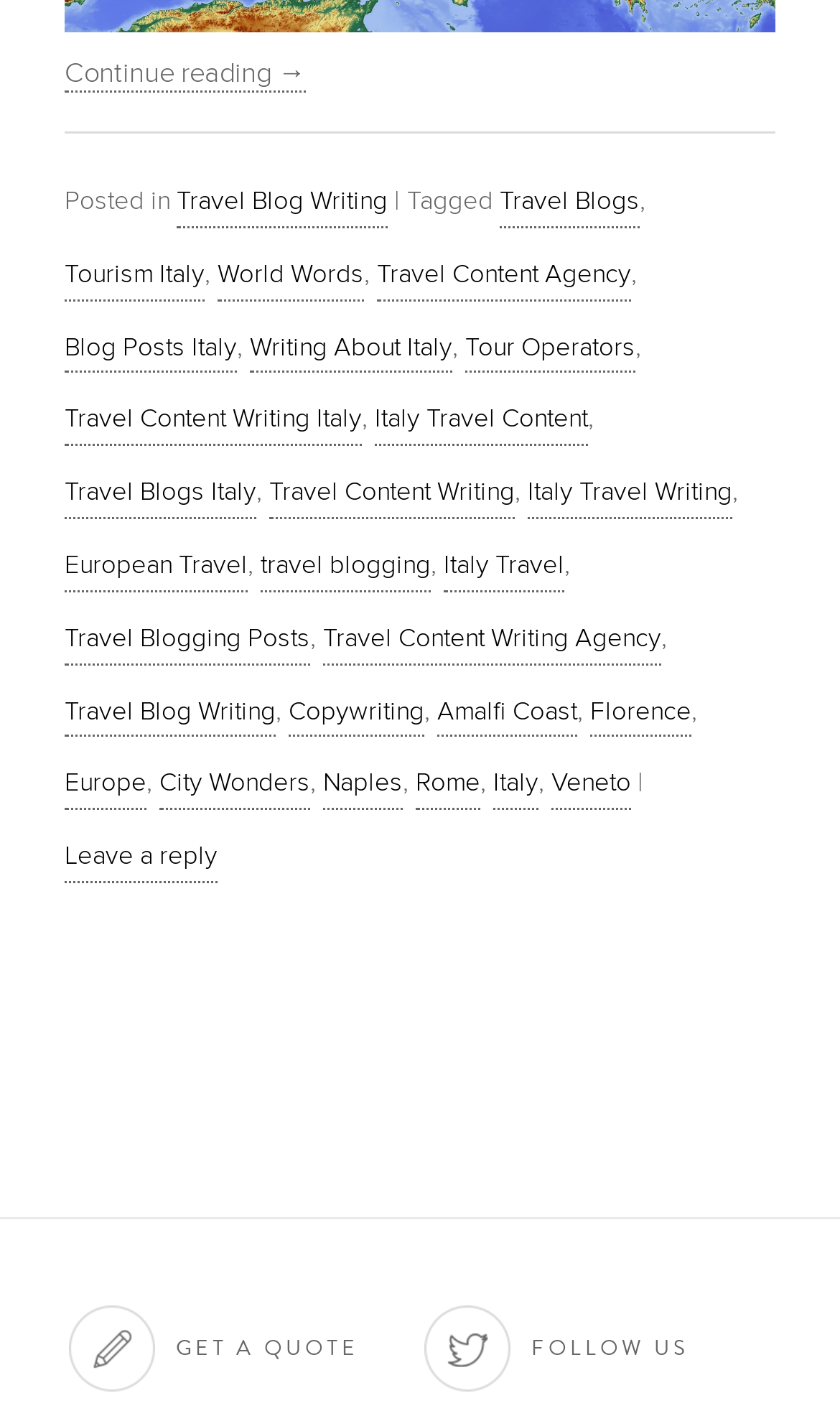Is there a way to contact the author or the website? Observe the screenshot and provide a one-word or short phrase answer.

Yes